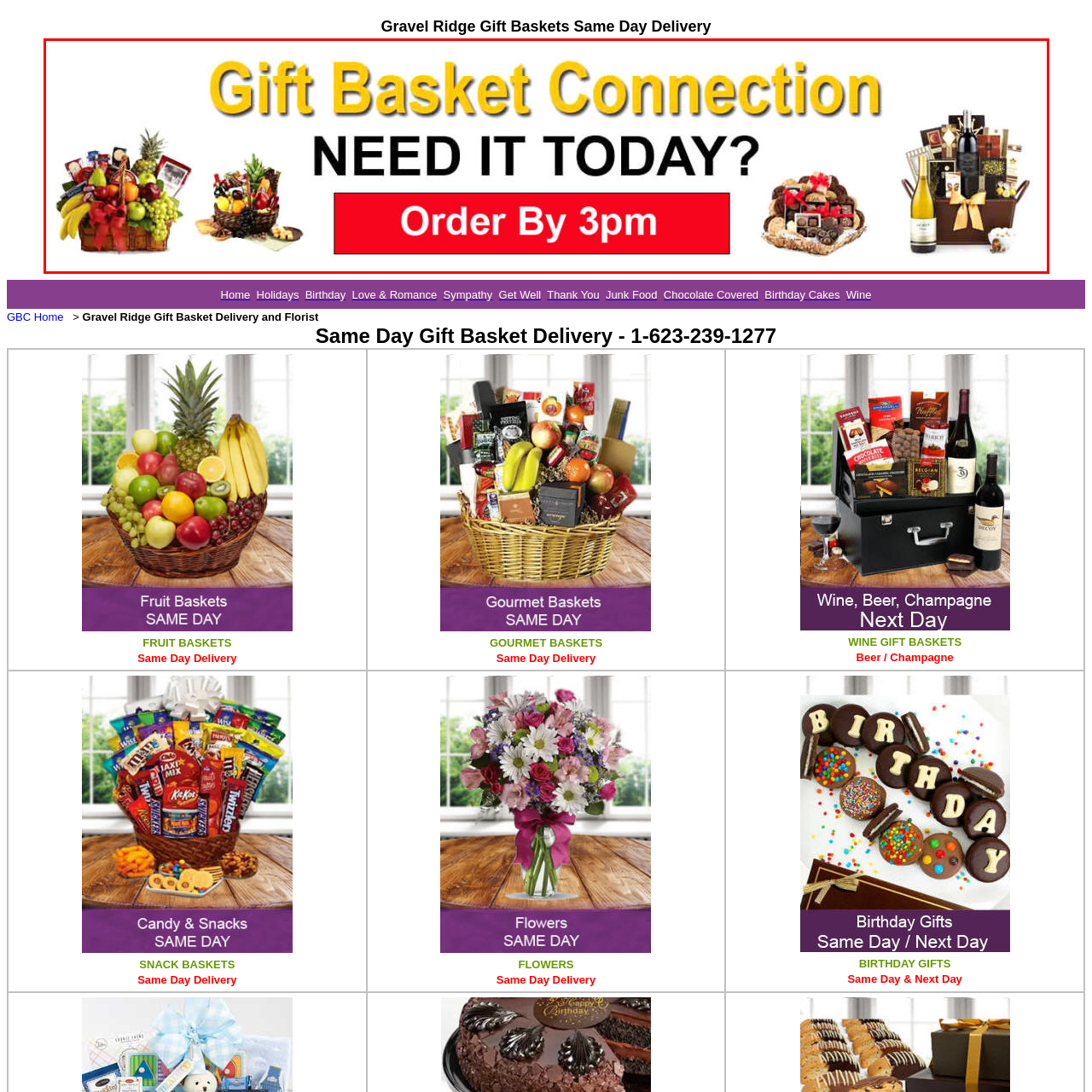Inspect the area enclosed by the red box and reply to the question using only one word or a short phrase: 
What types of products are shown in the gift baskets?

Fruits, gourmet treats, and wines